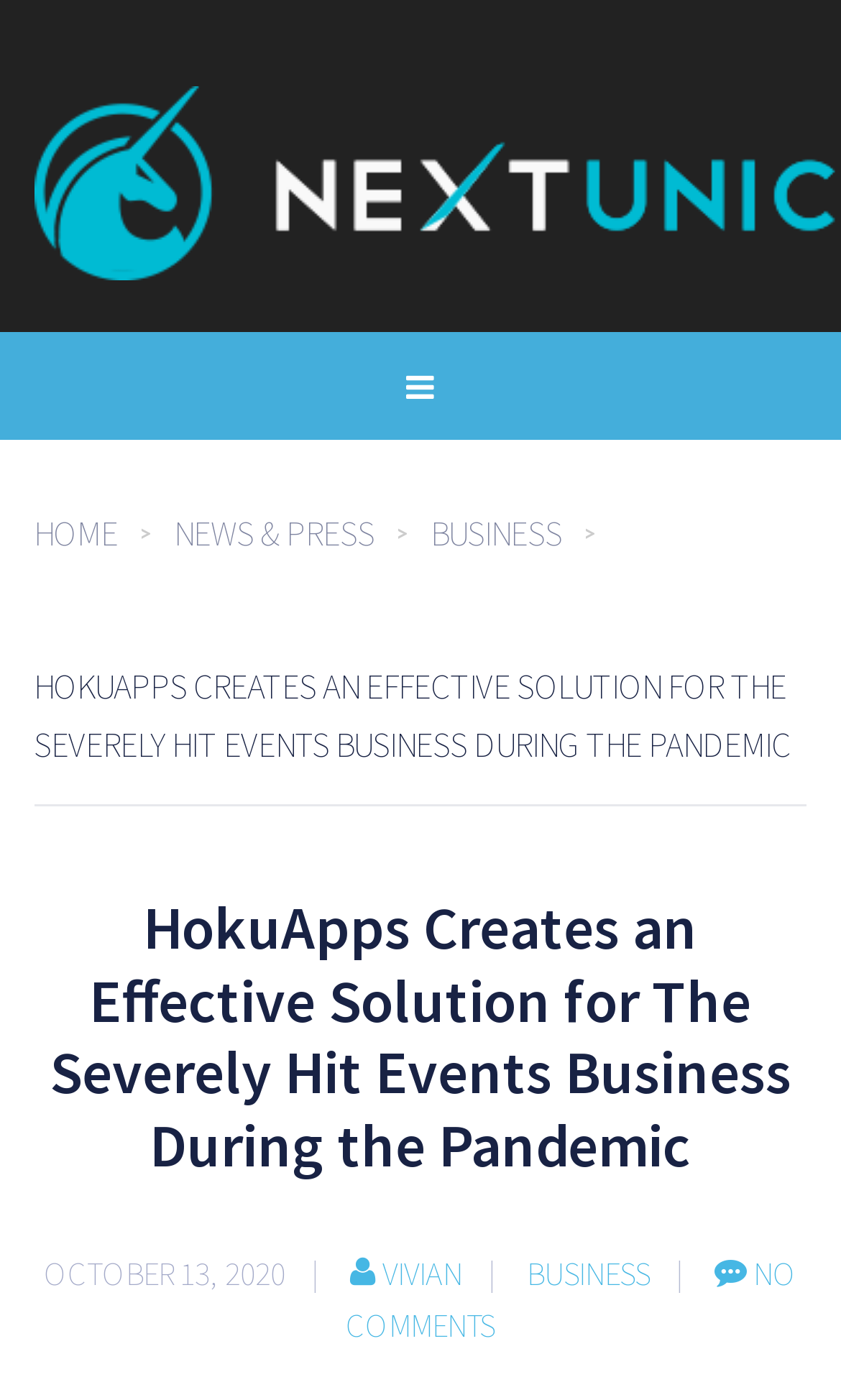Who is the author of the article?
Refer to the image and provide a detailed answer to the question.

The author of the article is mentioned in the link ' VIVIAN' which is located at the bottom of the webpage.